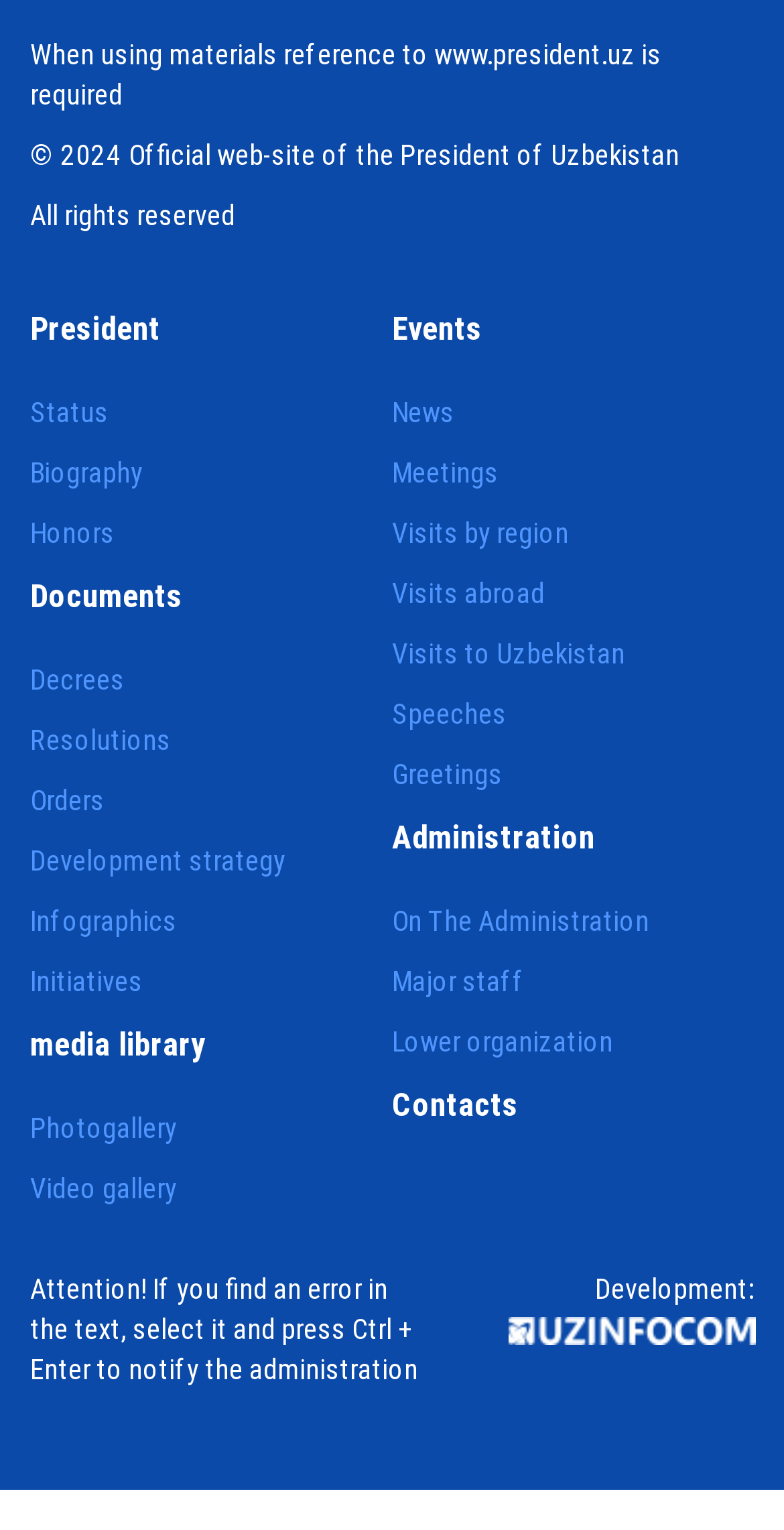Please use the details from the image to answer the following question comprehensively:
What is the purpose of the 'Development strategy' link?

The link 'Development strategy' is placed under the 'Documents' section, suggesting that it provides information on the development strategy of the president or the government, which is likely to be a document or a policy.